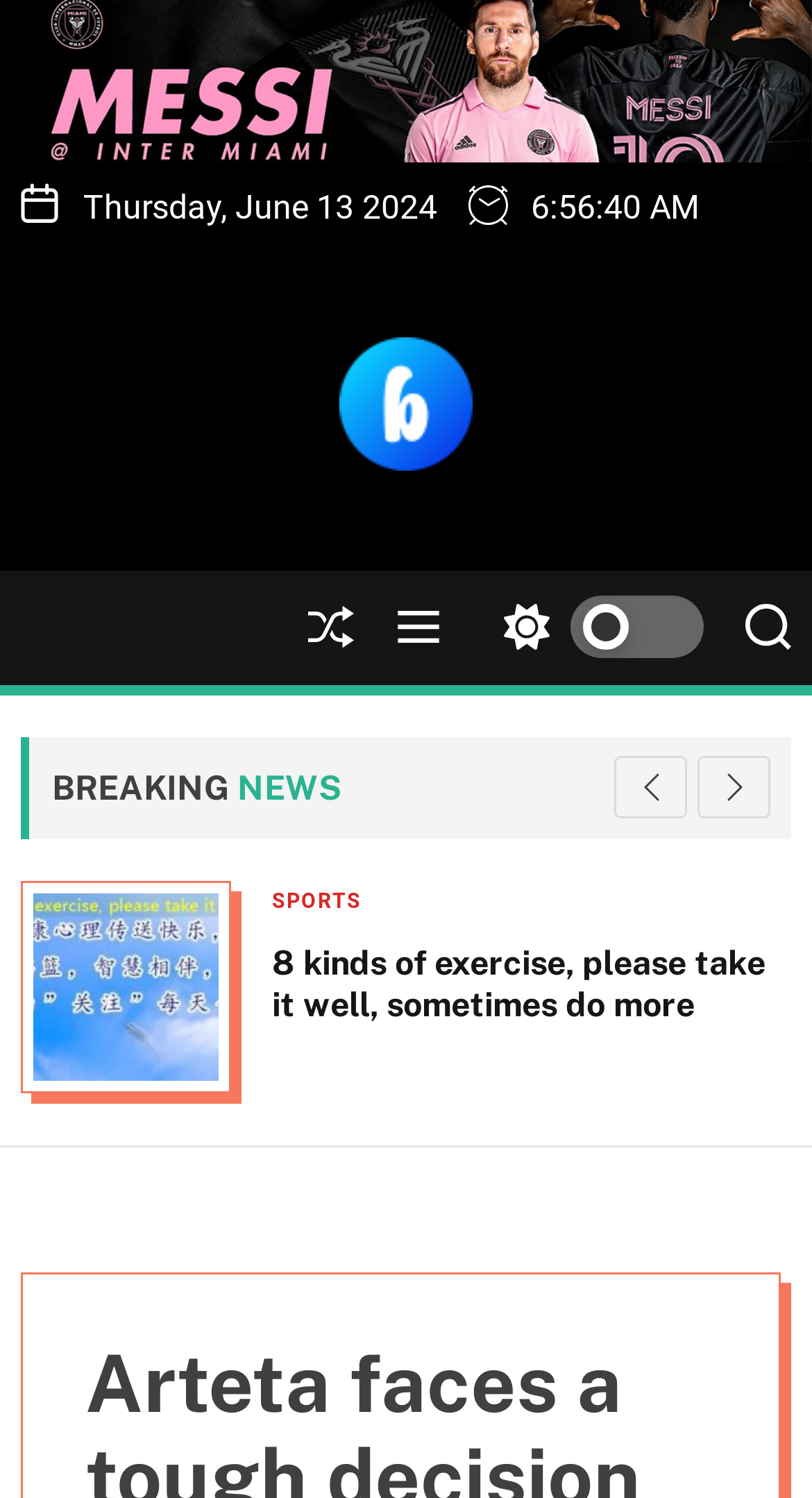What is the purpose of the button with the text 'light'?
Using the image, provide a detailed and thorough answer to the question.

I found a button element with the text 'light' and a static text element with the text 'Switch color mode' nearby, which suggests that the button is used to switch the color mode or theme of the webpage.